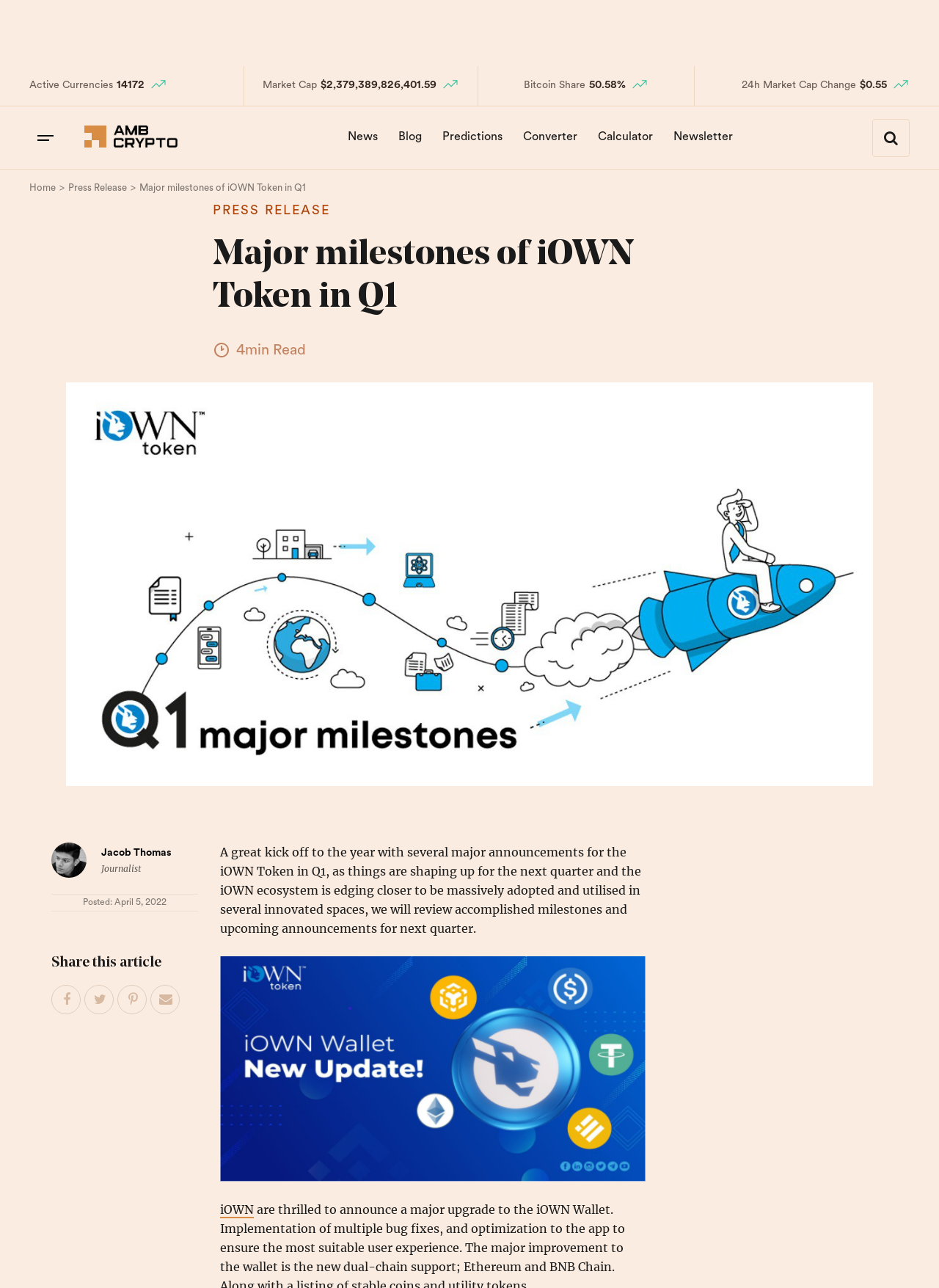Please identify the bounding box coordinates of the element on the webpage that should be clicked to follow this instruction: "Share this article on Facebook". The bounding box coordinates should be given as four float numbers between 0 and 1, formatted as [left, top, right, bottom].

[0.055, 0.765, 0.087, 0.788]